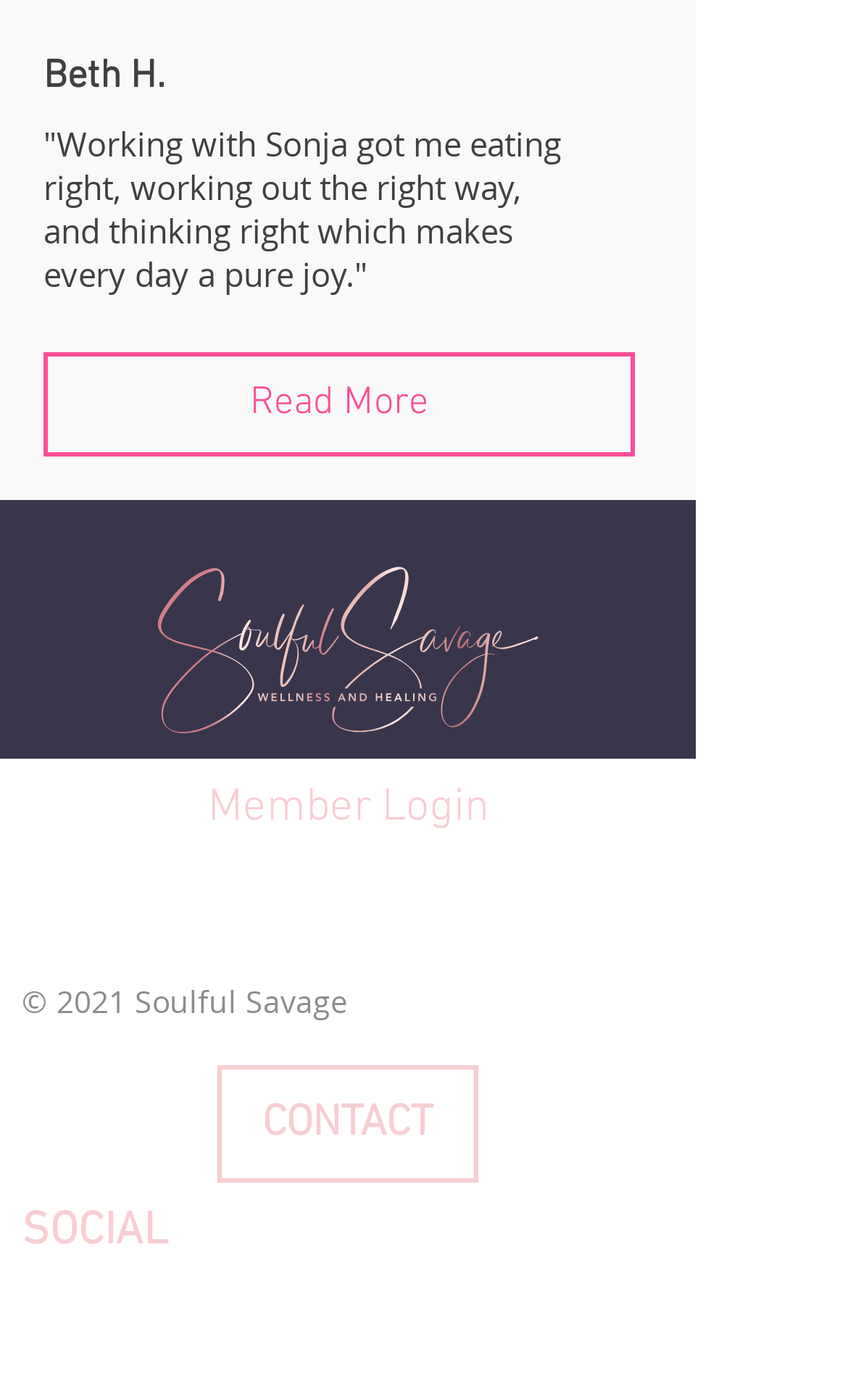Provide the bounding box coordinates of the HTML element described by the text: "Read More".

[0.051, 0.251, 0.749, 0.326]